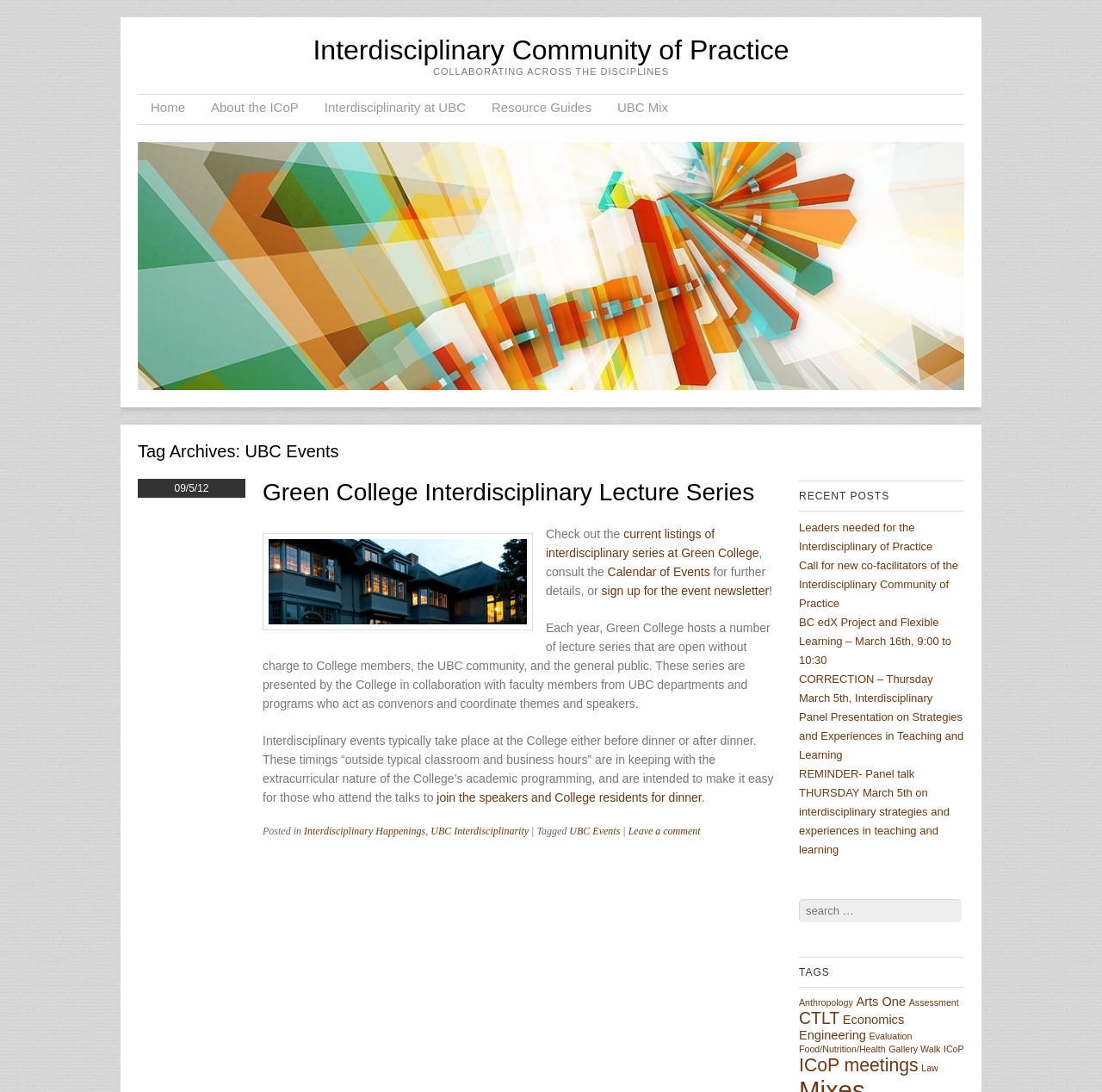Identify the bounding box coordinates for the UI element described as follows: "Interdisciplinary Community of Practice". Ensure the coordinates are four float numbers between 0 and 1, formatted as [left, top, right, bottom].

[0.284, 0.032, 0.716, 0.06]